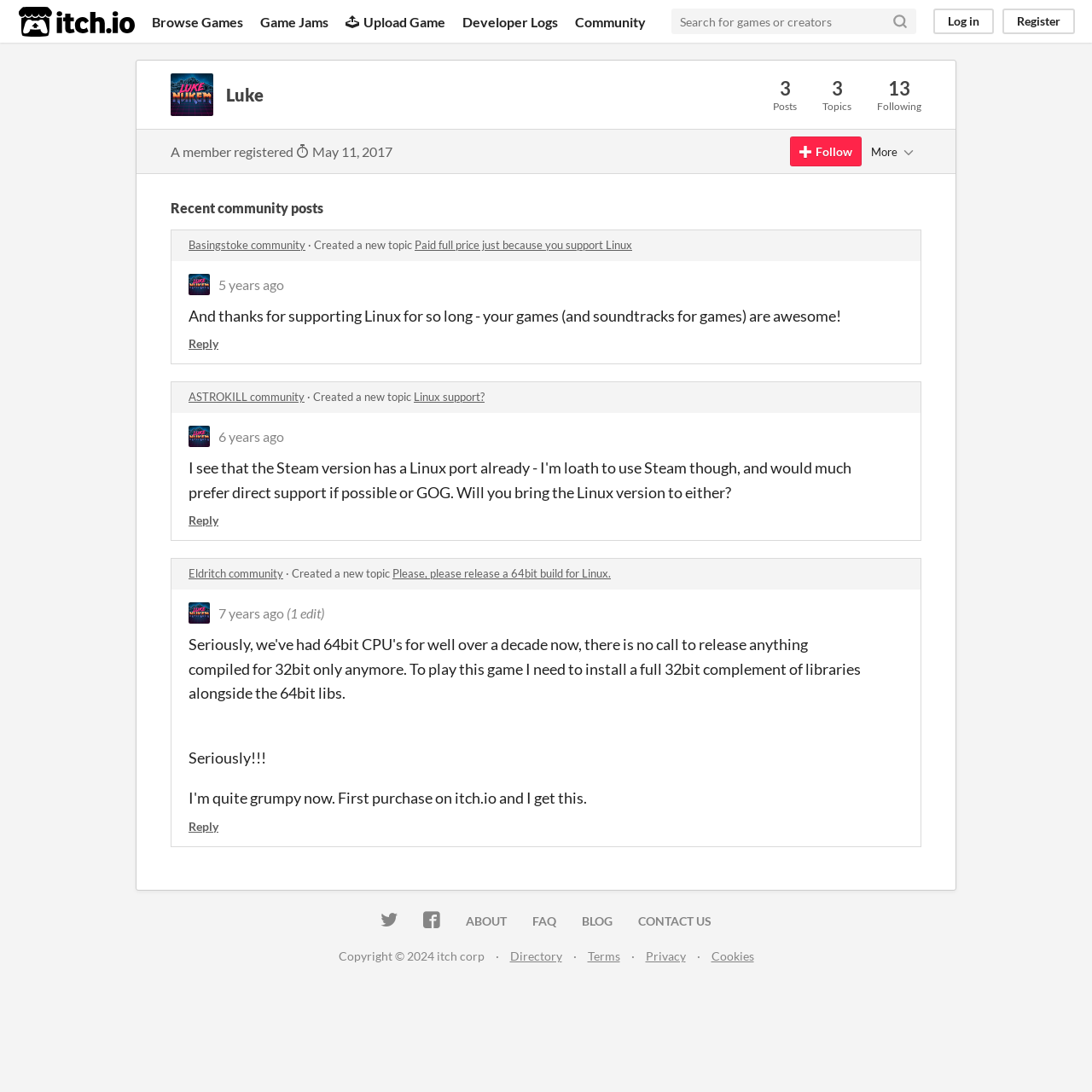Using the given description, provide the bounding box coordinates formatted as (top-left x, top-left y, bottom-right x, bottom-right y), with all values being floating point numbers between 0 and 1. Description: Register

[0.918, 0.008, 0.984, 0.031]